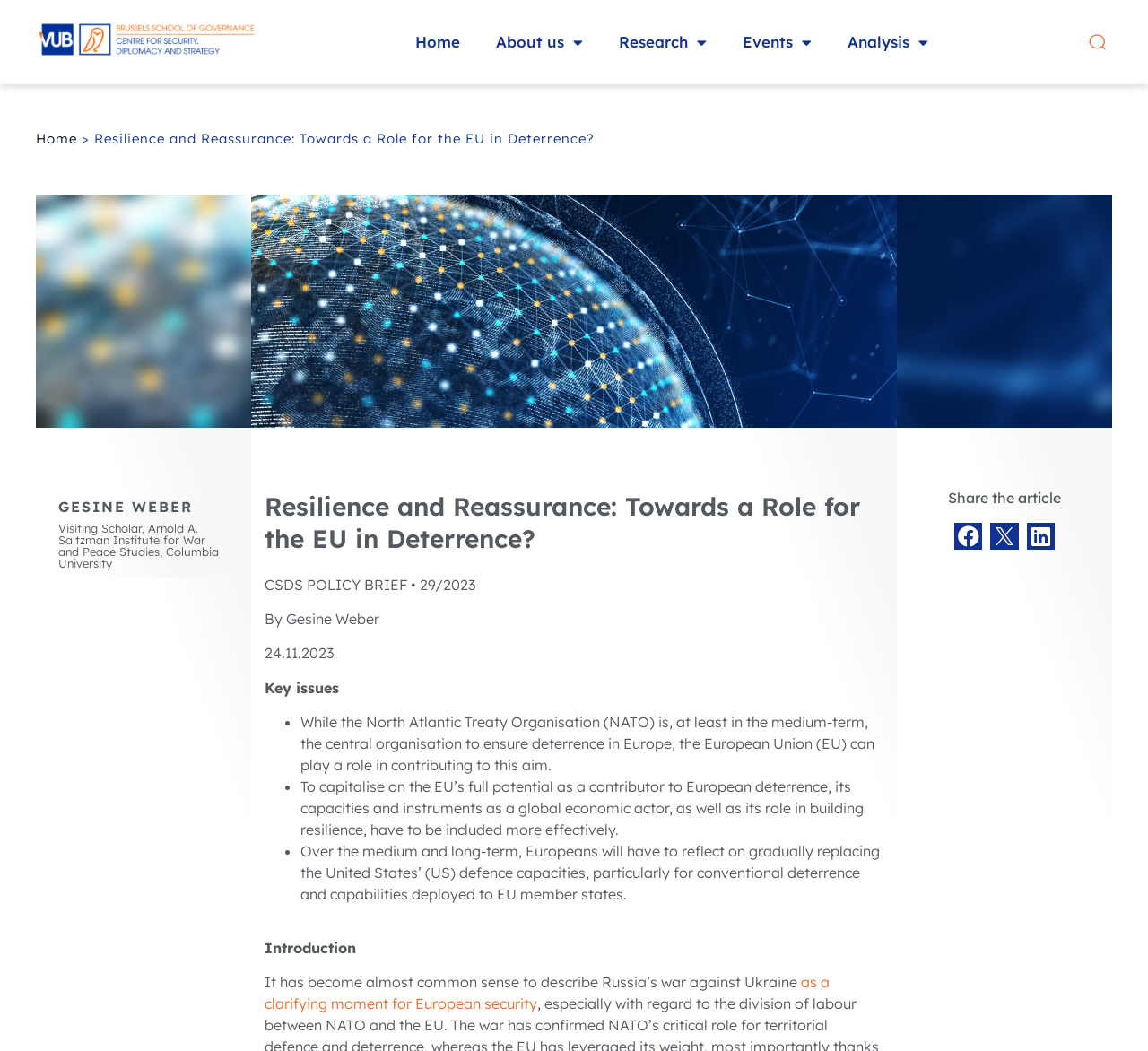Generate a comprehensive description of the webpage.

The webpage appears to be an article or policy brief from the Center for Security and Defense Studies (CSDS) titled "Resilience and Reassurance: Towards a Role for the EU in Deterrence?" by Gesine Weber, a Visiting Scholar at Columbia University. 

At the top of the page, there are five links: "Home", "About us", "Research", "Events", and "Analysis", which are likely part of the website's main navigation menu. On the right side of the top section, there is a search bar with a "Search" button.

Below the navigation menu, the title of the article "Resilience and Reassurance: Towards a Role for the EU in Deterrence?" is displayed prominently, followed by the author's name and affiliation. 

The main content of the article is divided into sections, starting with an introduction that discusses Russia's war against Ukraine as a clarifying moment for European security. The introduction is followed by a section titled "Key issues", which lists three bullet points discussing the role of the European Union in contributing to European deterrence.

At the bottom of the page, there are social media sharing buttons, allowing users to share the article on Facebook, Twitter, and LinkedIn.